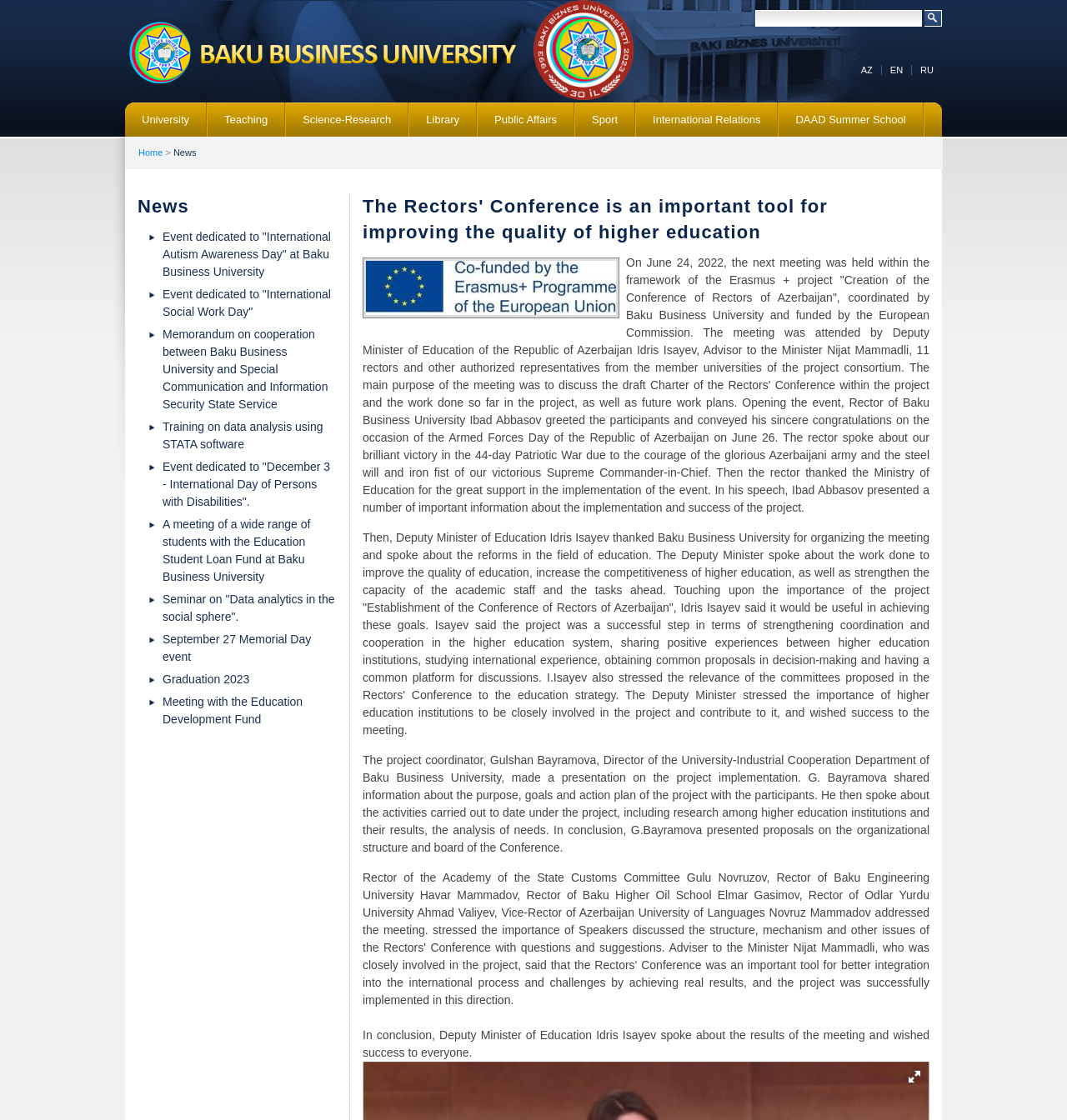Bounding box coordinates must be specified in the format (top-left x, top-left y, bottom-right x, bottom-right y). All values should be floating point numbers between 0 and 1. What are the bounding box coordinates of the UI element described as: September 27 Memorial Day event

[0.152, 0.565, 0.292, 0.592]